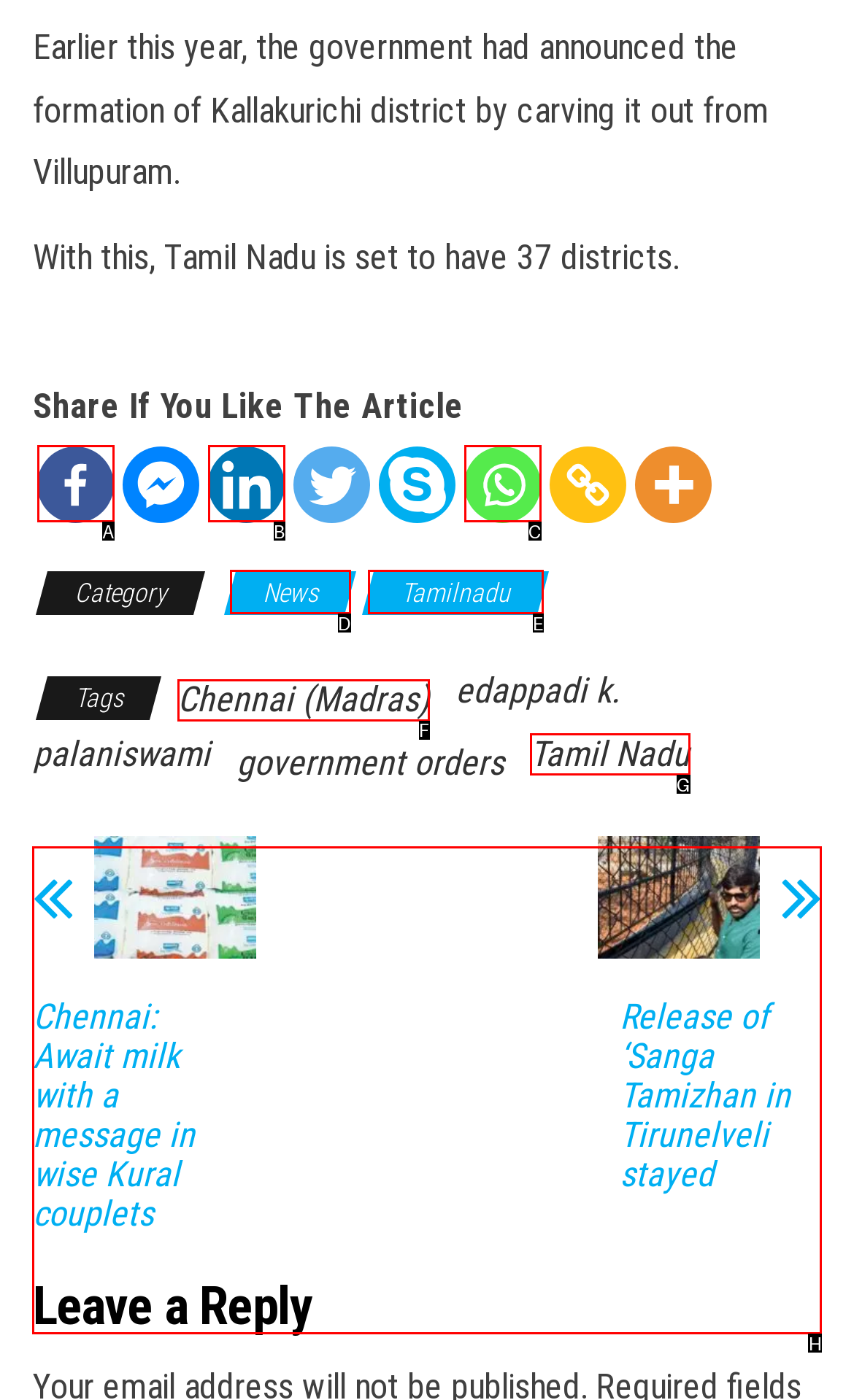Identify the correct lettered option to click in order to perform this task: Leave a reply. Respond with the letter.

H